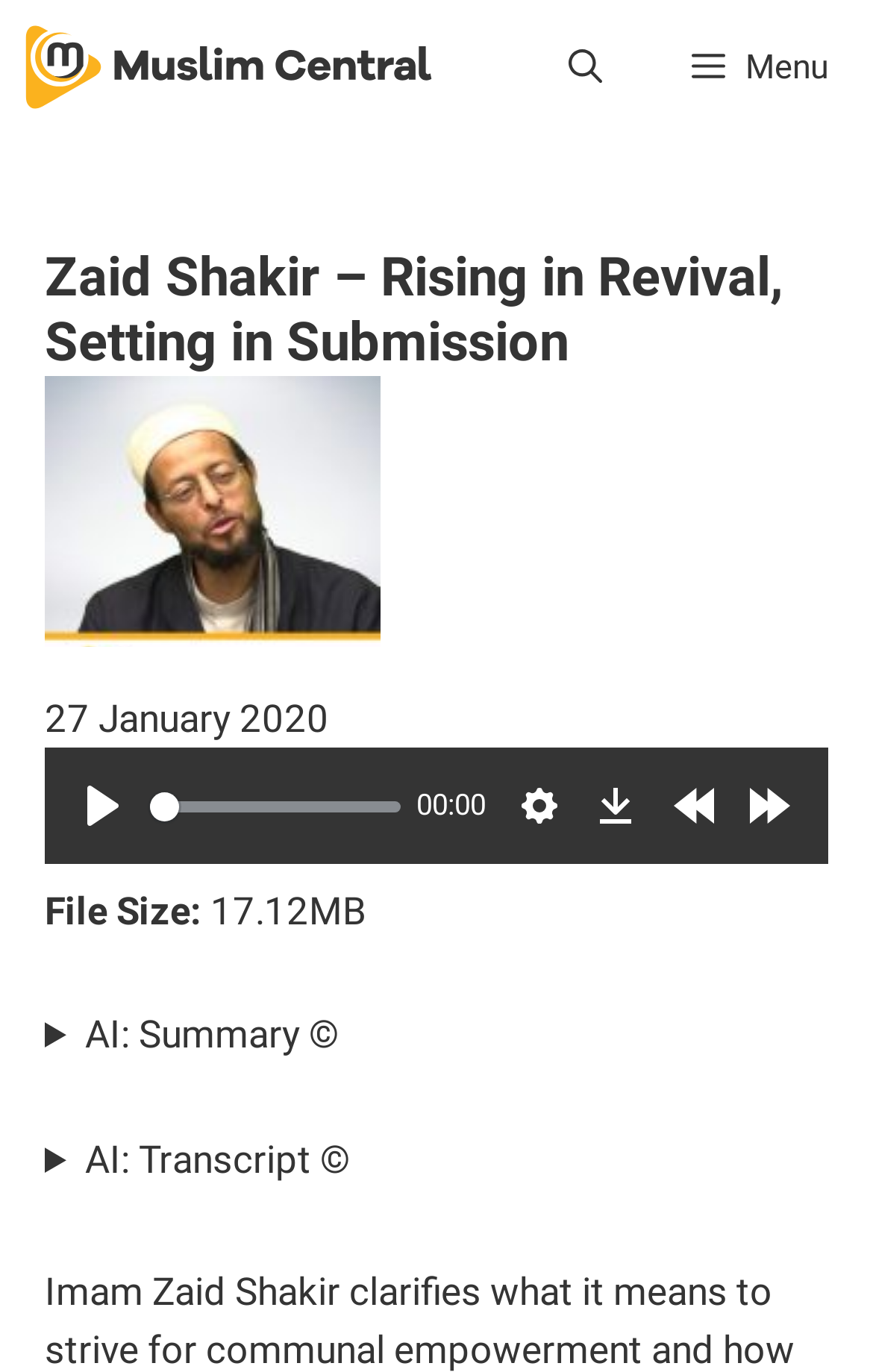Answer with a single word or phrase: 
Can the audio lecture be downloaded?

Yes